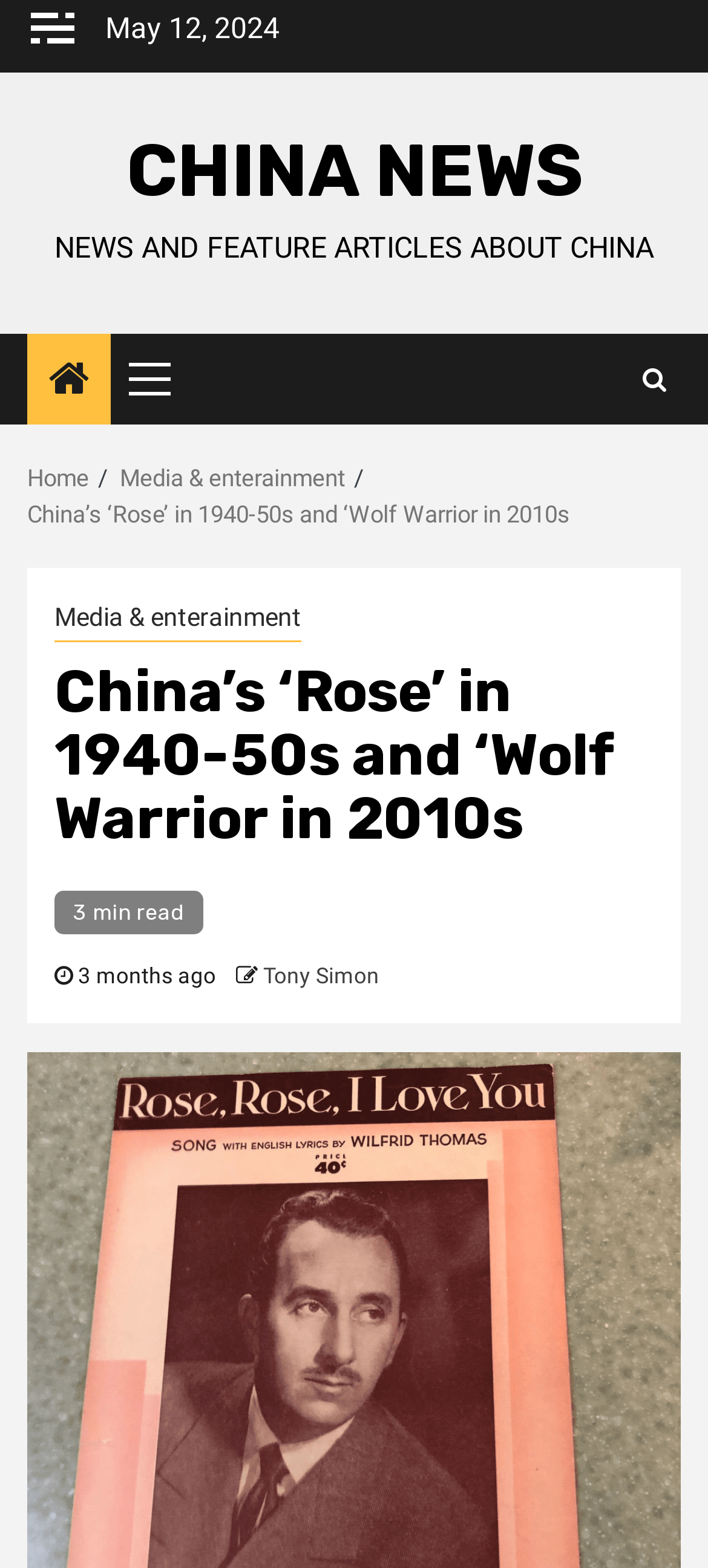Provide a short, one-word or phrase answer to the question below:
What is the category of the article?

Media & entertainment